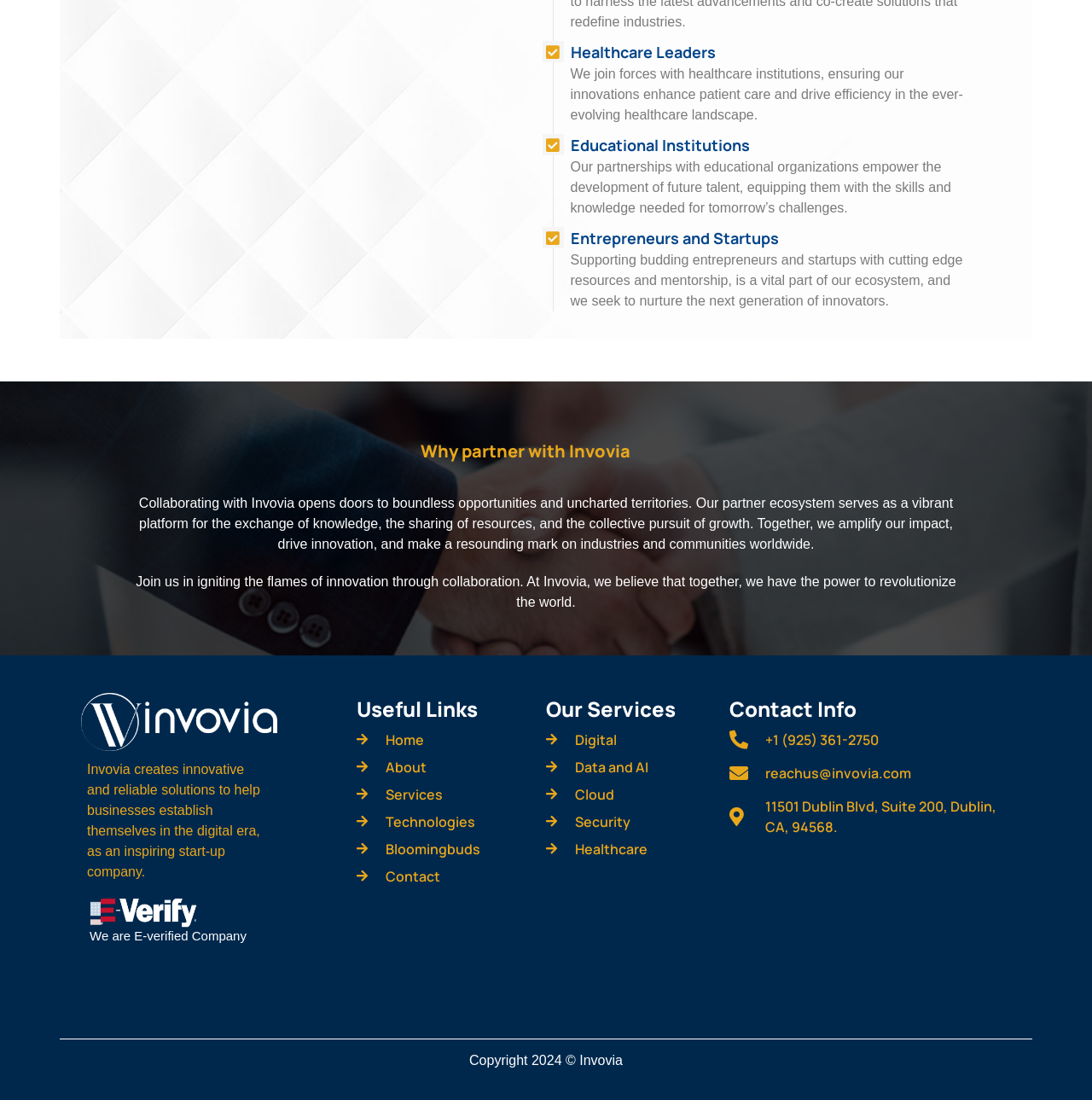Please specify the bounding box coordinates of the element that should be clicked to execute the given instruction: 'Click on the 'Home' link'. Ensure the coordinates are four float numbers between 0 and 1, expressed as [left, top, right, bottom].

[0.327, 0.663, 0.5, 0.682]